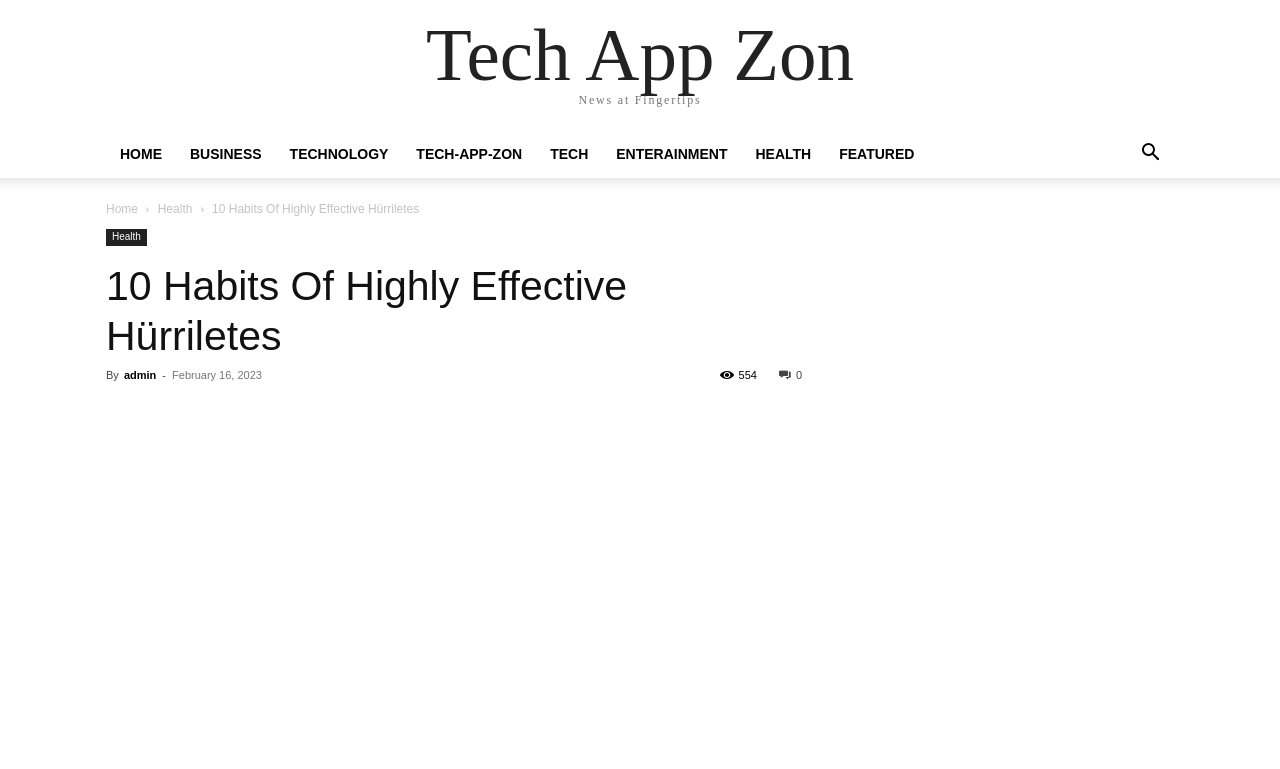Answer this question using a single word or a brief phrase:
Who is the author of the current news article?

admin